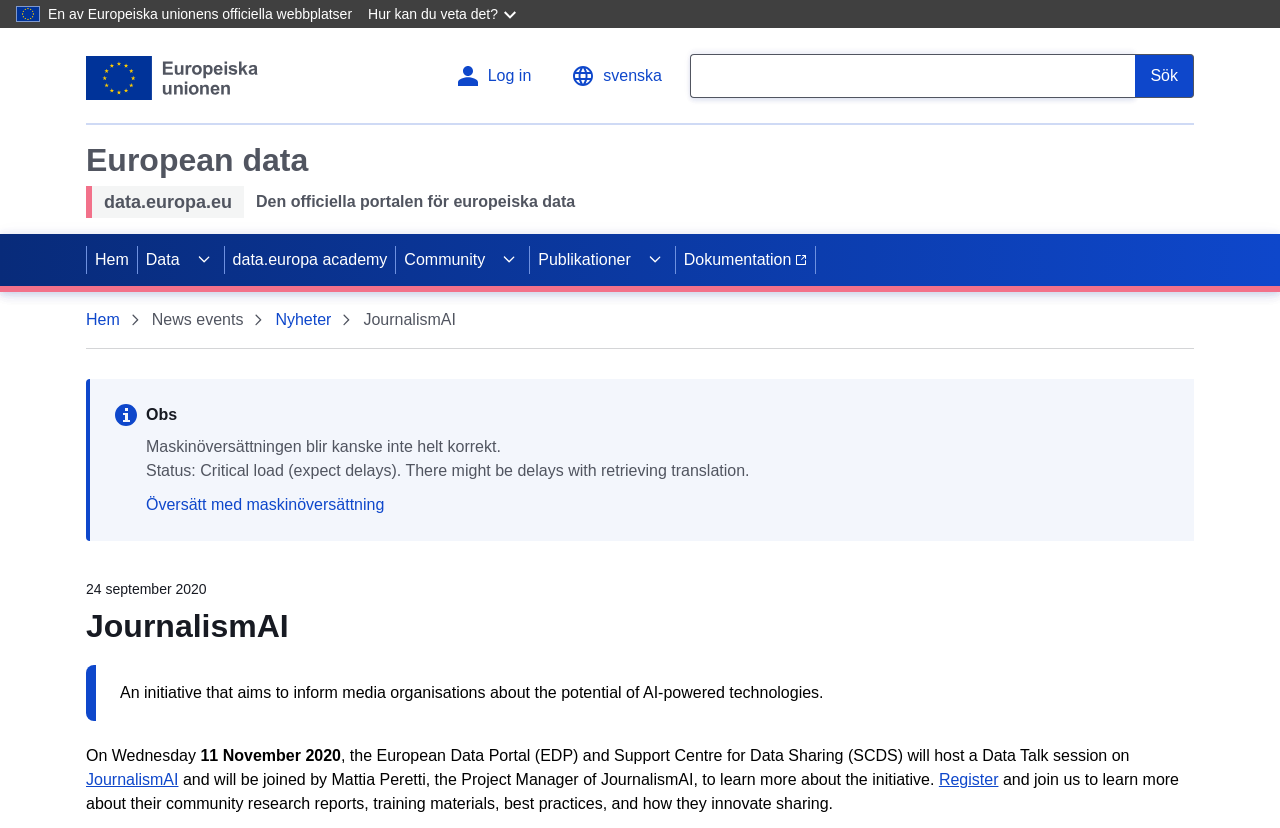Provide a one-word or short-phrase answer to the question:
What is the date of the Data Talk session?

11 November 2020